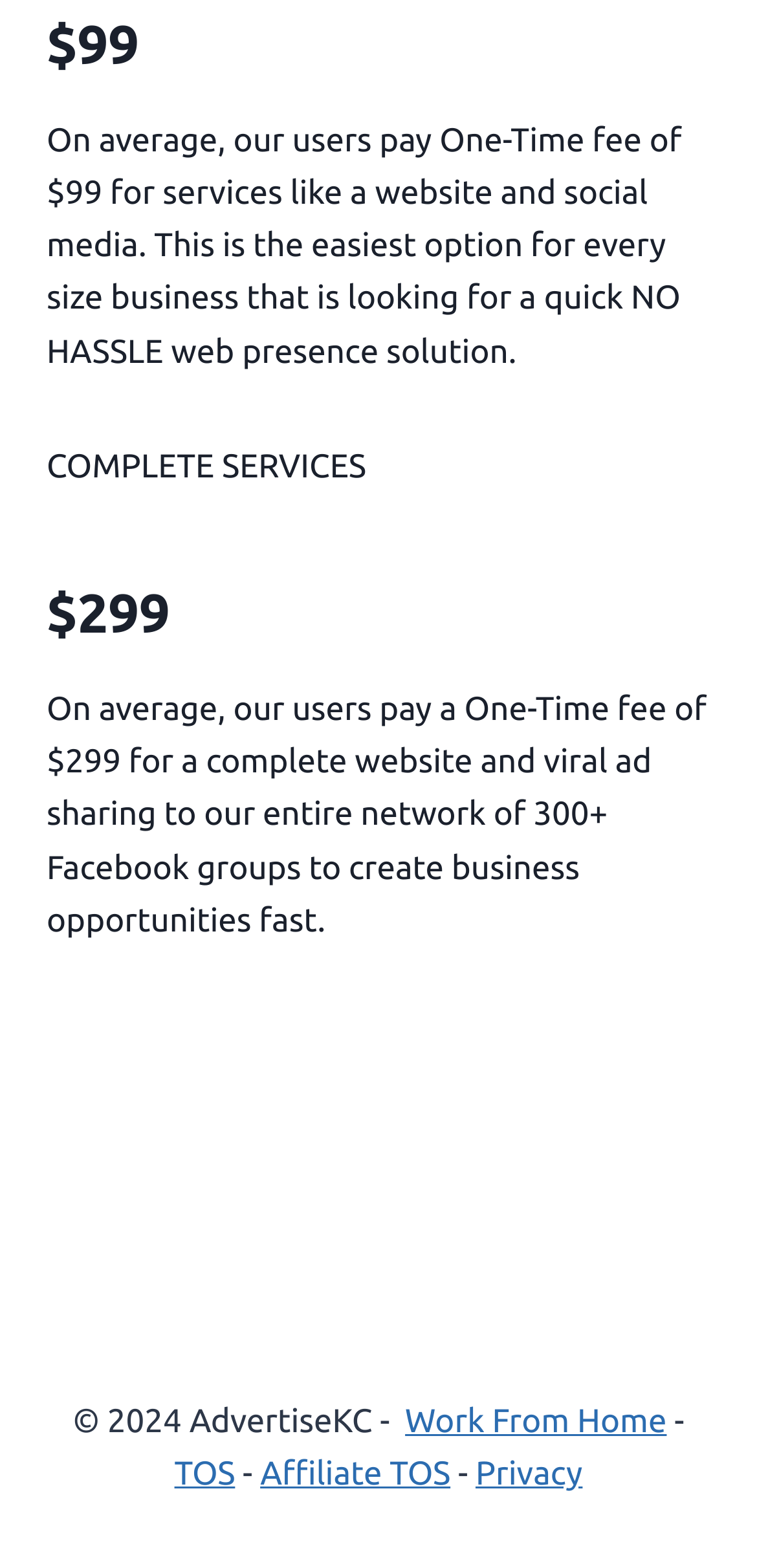Give the bounding box coordinates for the element described as: "Affiliate TOS".

[0.344, 0.928, 0.595, 0.952]